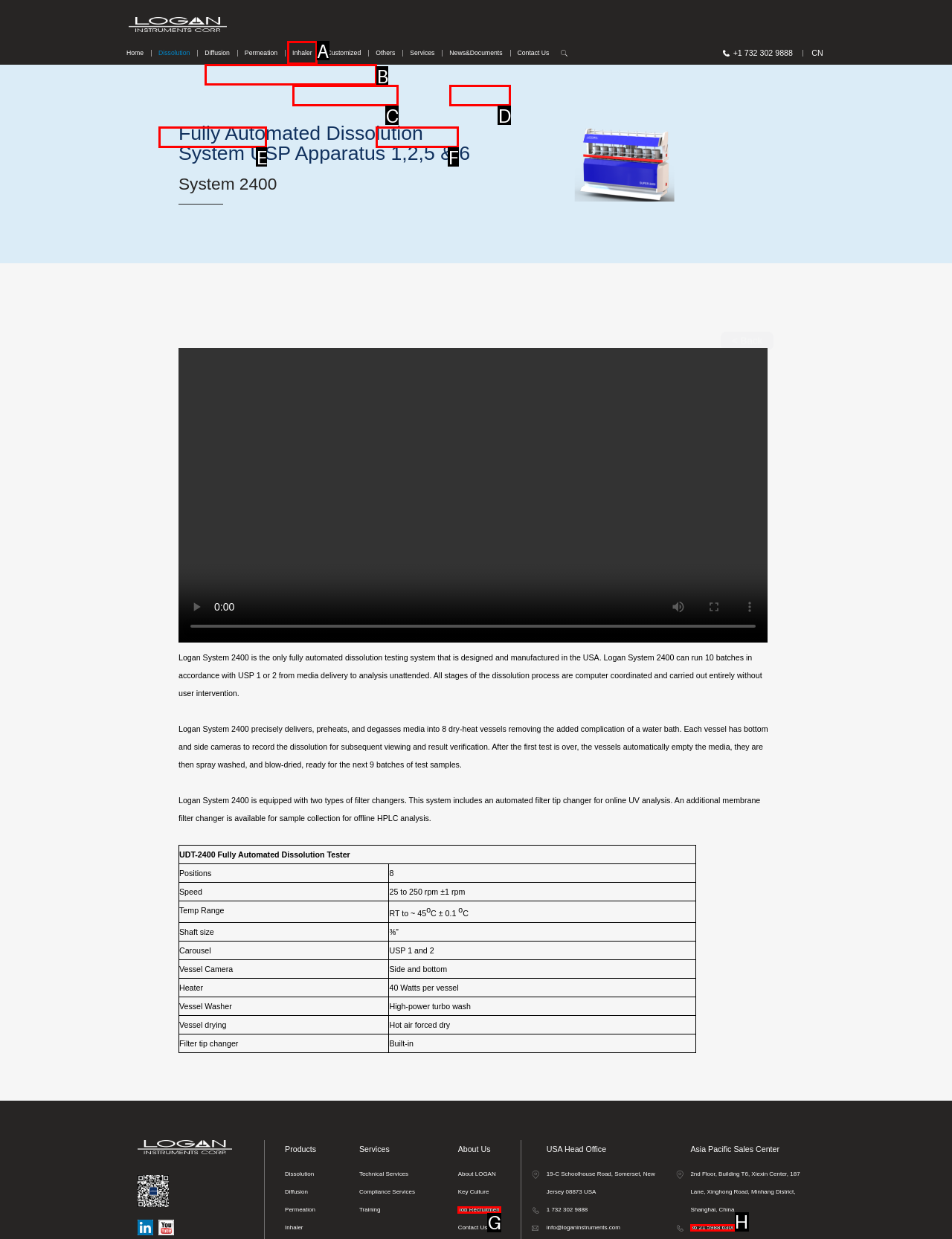Identify the HTML element that corresponds to the following description: Dissolution Online Analysis System. Provide the letter of the correct option from the presented choices.

E